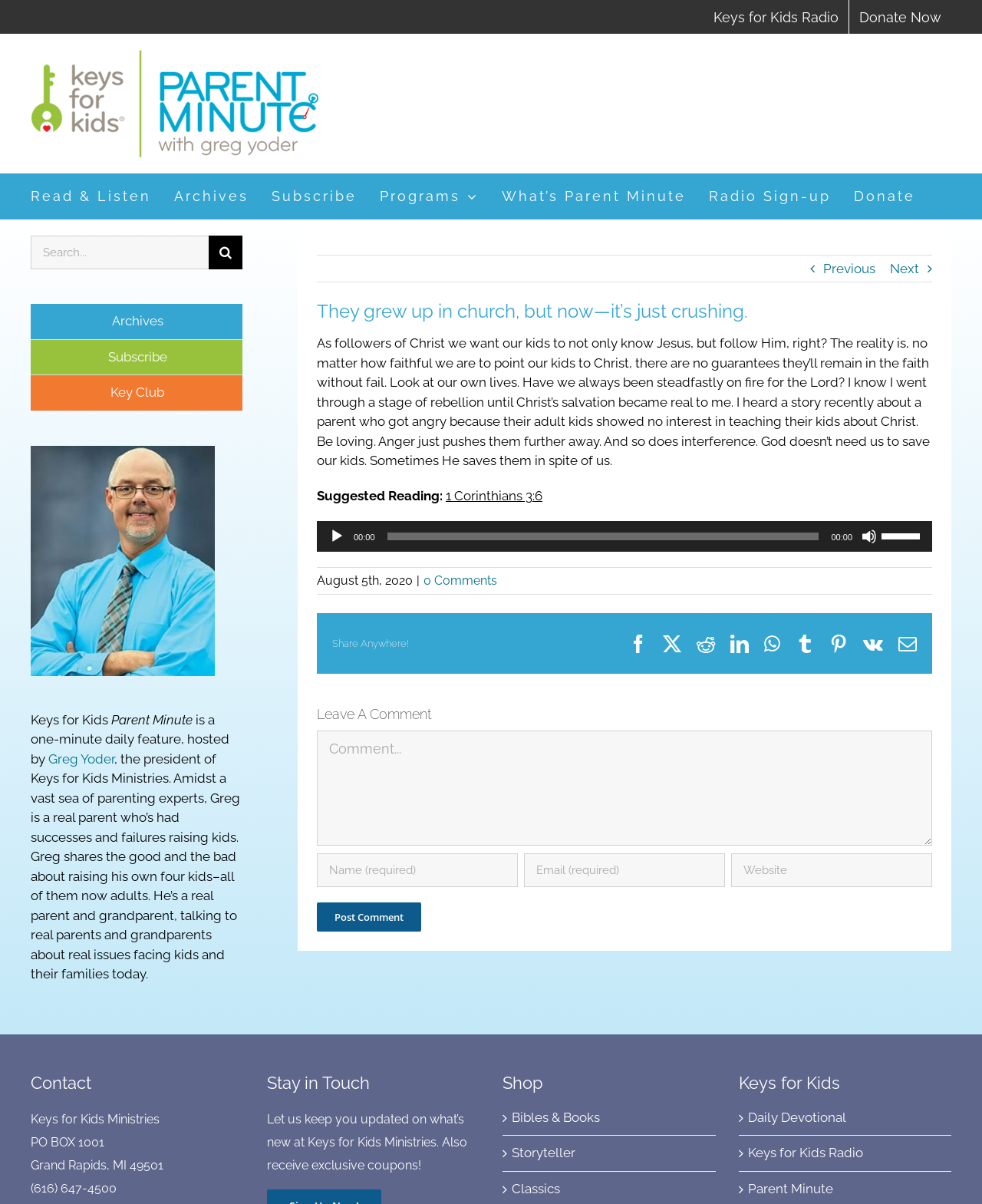Please predict the bounding box coordinates (top-left x, top-left y, bottom-right x, bottom-right y) for the UI element in the screenshot that fits the description: Donate Now

[0.865, 0.0, 0.969, 0.028]